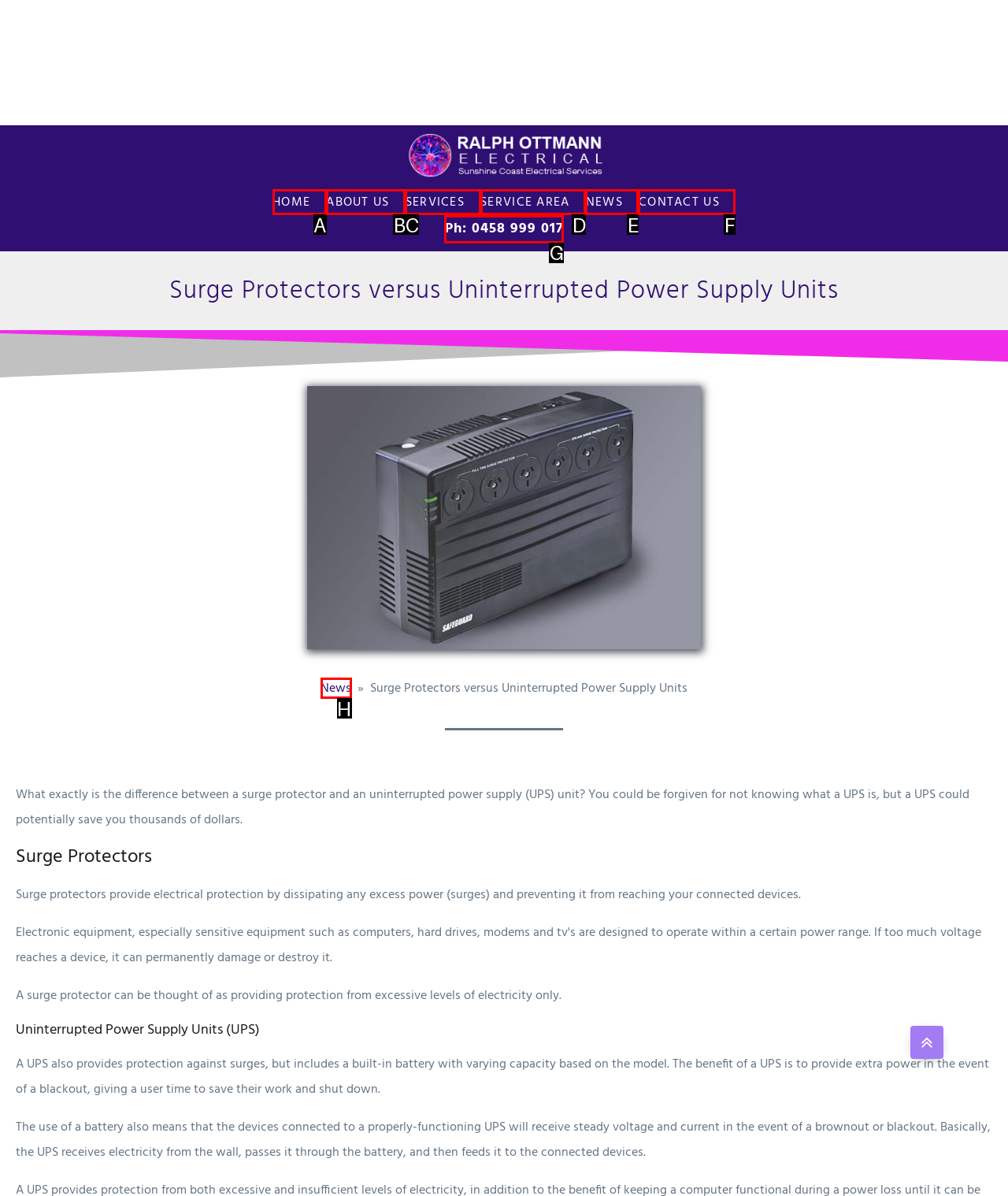Select the appropriate bounding box to fulfill the task: Click the link with phone number Respond with the corresponding letter from the choices provided.

G